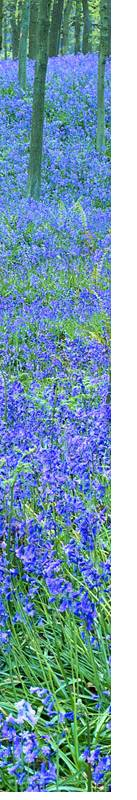Give a thorough and detailed caption for the image.

The image captures a serene landscape filled with vibrant bluebells, creating a picturesque scene in a wooded area. The delicate blue flowers blanket the ground, their vivid hues contrasting beautifully with the lush greenery surrounding them. Tall trees rise in the background, their trunks immersed in the tranquil setting, suggesting a peaceful haven for both flora and fauna. This enchanting environment evokes feelings of calm and tranquility, reminiscent of springtime's beauty, inviting viewers to connect with nature and appreciate its fleeting moments.